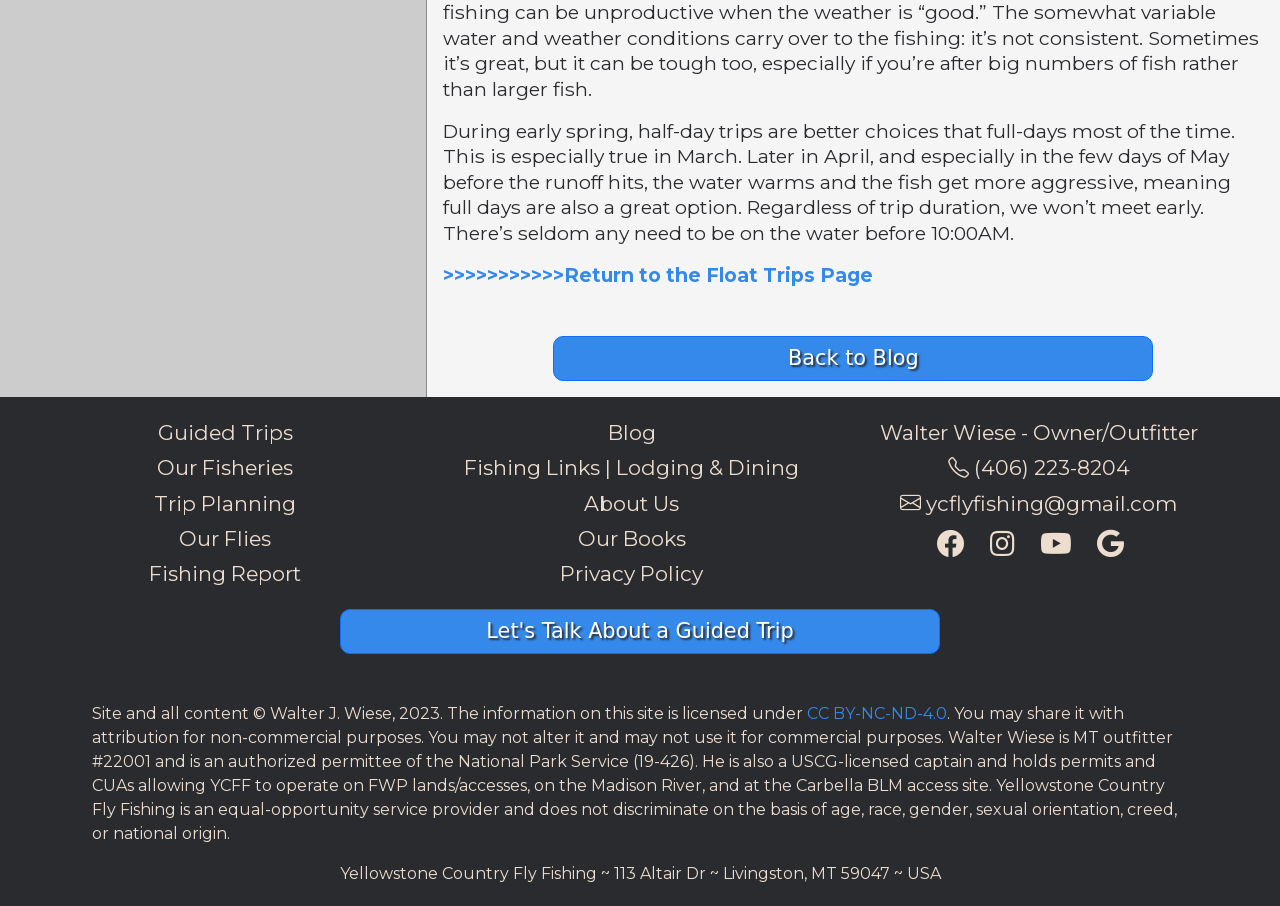Determine the bounding box of the UI element mentioned here: "parent_node: New Moon Farm". The coordinates must be in the format [left, top, right, bottom] with values ranging from 0 to 1.

None